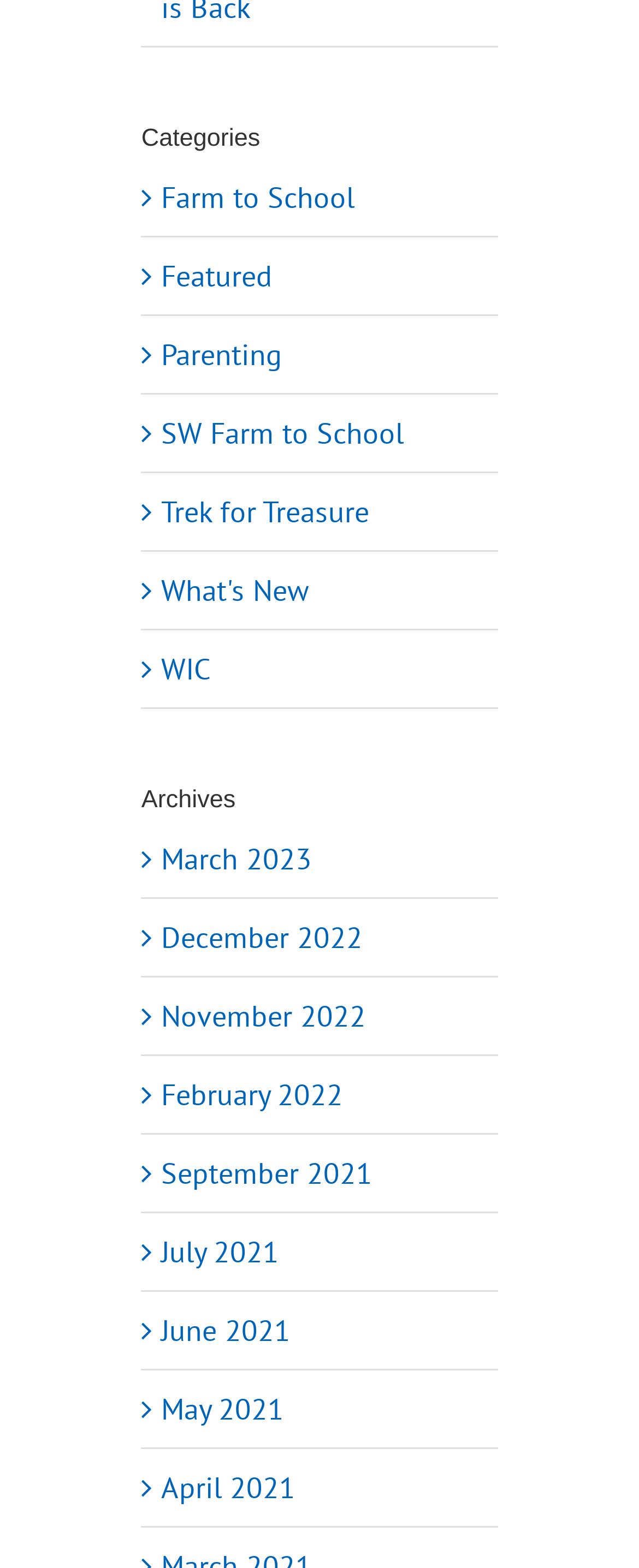Identify the bounding box coordinates of the specific part of the webpage to click to complete this instruction: "Explore Featured section".

[0.252, 0.161, 0.753, 0.19]